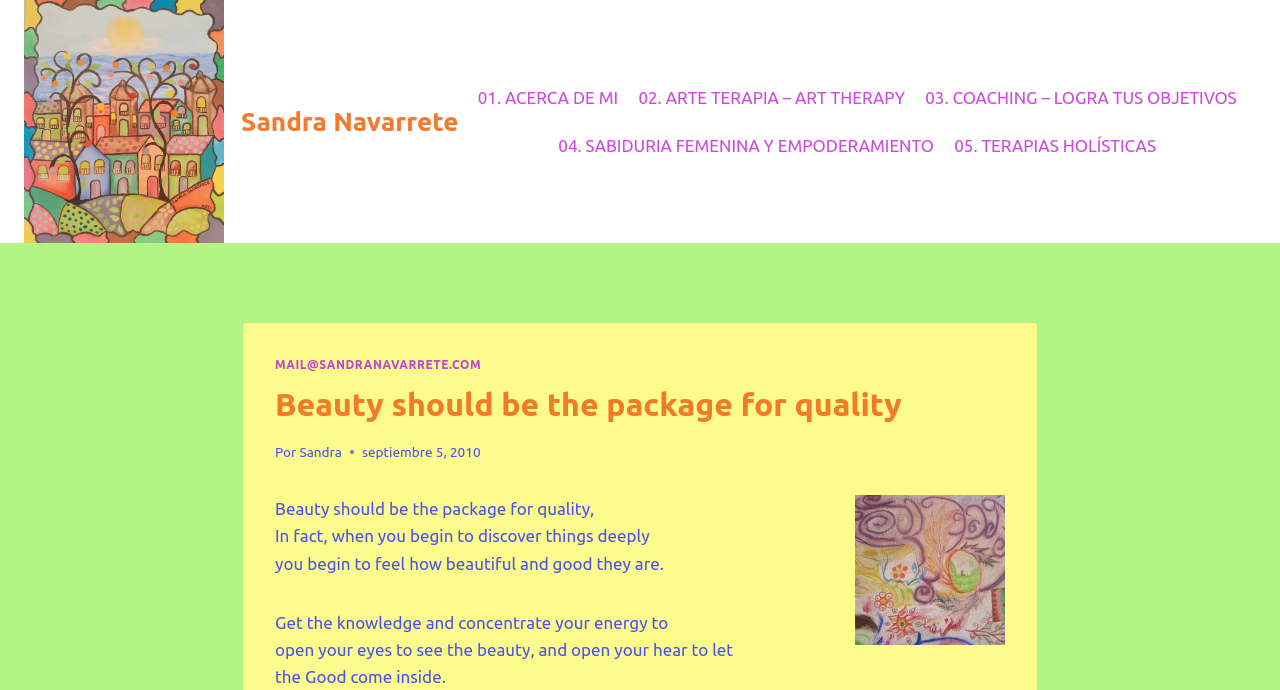Provide a single word or phrase answer to the question: 
What is the name of the person mentioned on the webpage?

Sandra Navarrete